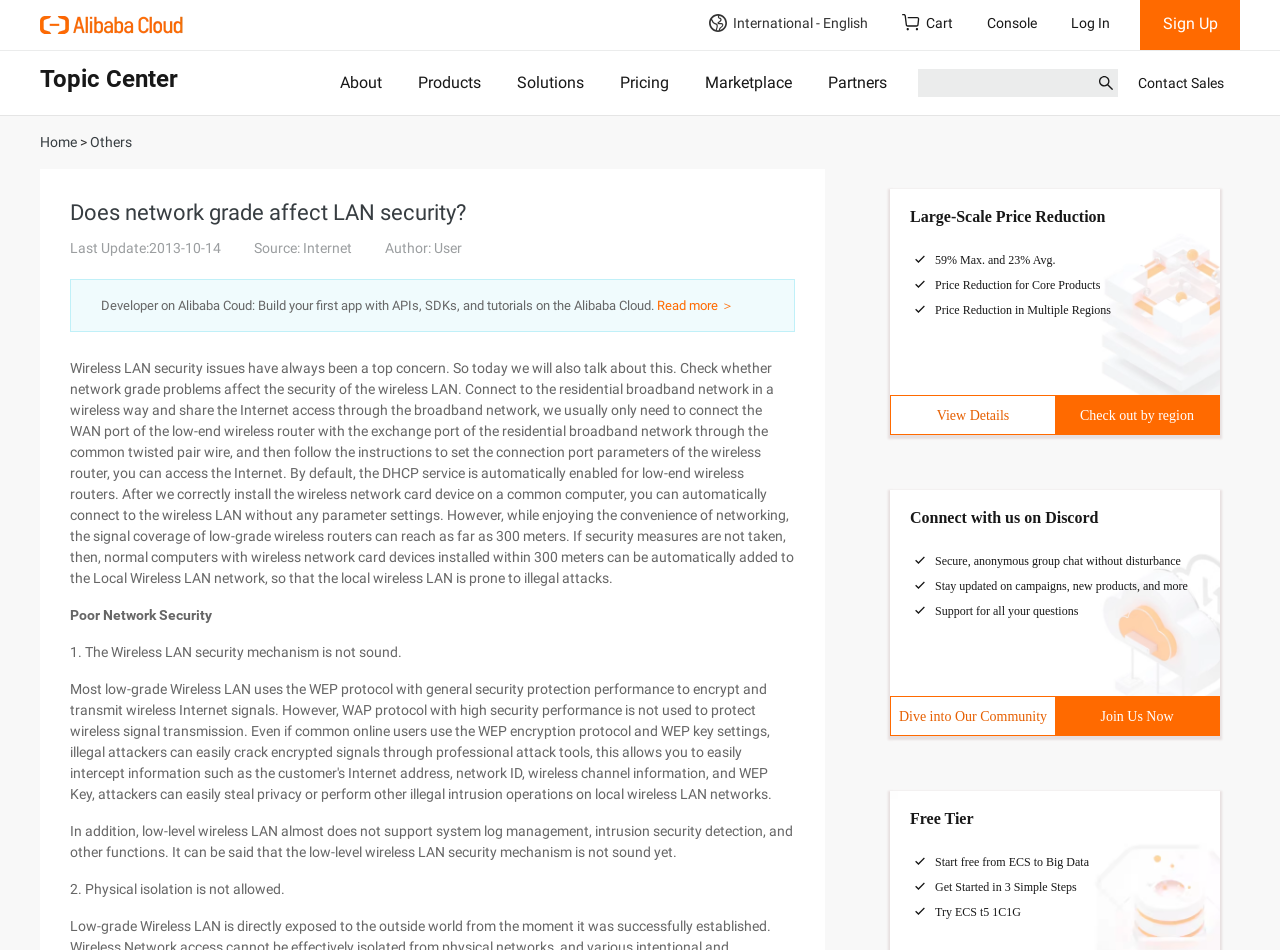Offer a meticulous description of the webpage's structure and content.

This webpage appears to be a blog or article page, with a focus on wireless LAN security issues. At the top of the page, there is a logo image, followed by a navigation menu with links to "Cart", "Console", "Log In", and "Sign Up". Below the navigation menu, there is a heading "Topic Center" with links to various topics such as "About", "Products", "Solutions", and "Pricing".

The main content of the page is a lengthy article discussing the security concerns of wireless LANs. The article is divided into sections, with headings such as "Does network grade affect LAN security?" and "Poor Network Security". The text is accompanied by a few images, but no specific details about the images are provided.

On the right-hand side of the page, there is a sidebar with various links and promotions, including a "Large-Scale Price Reduction" announcement, a "View Details" link, and a "Connect with us on Discord" link. There are also several static text elements with promotional messages, such as "Secure, anonymous group chat without disturbance" and "Get Started in 3 Simple Steps".

At the bottom of the page, there are more links and promotions, including a "Dive into Our Community" link, a "Join Us Now" link, and a "Free Tier" link. Overall, the page appears to be a mix of informative content and promotional materials.